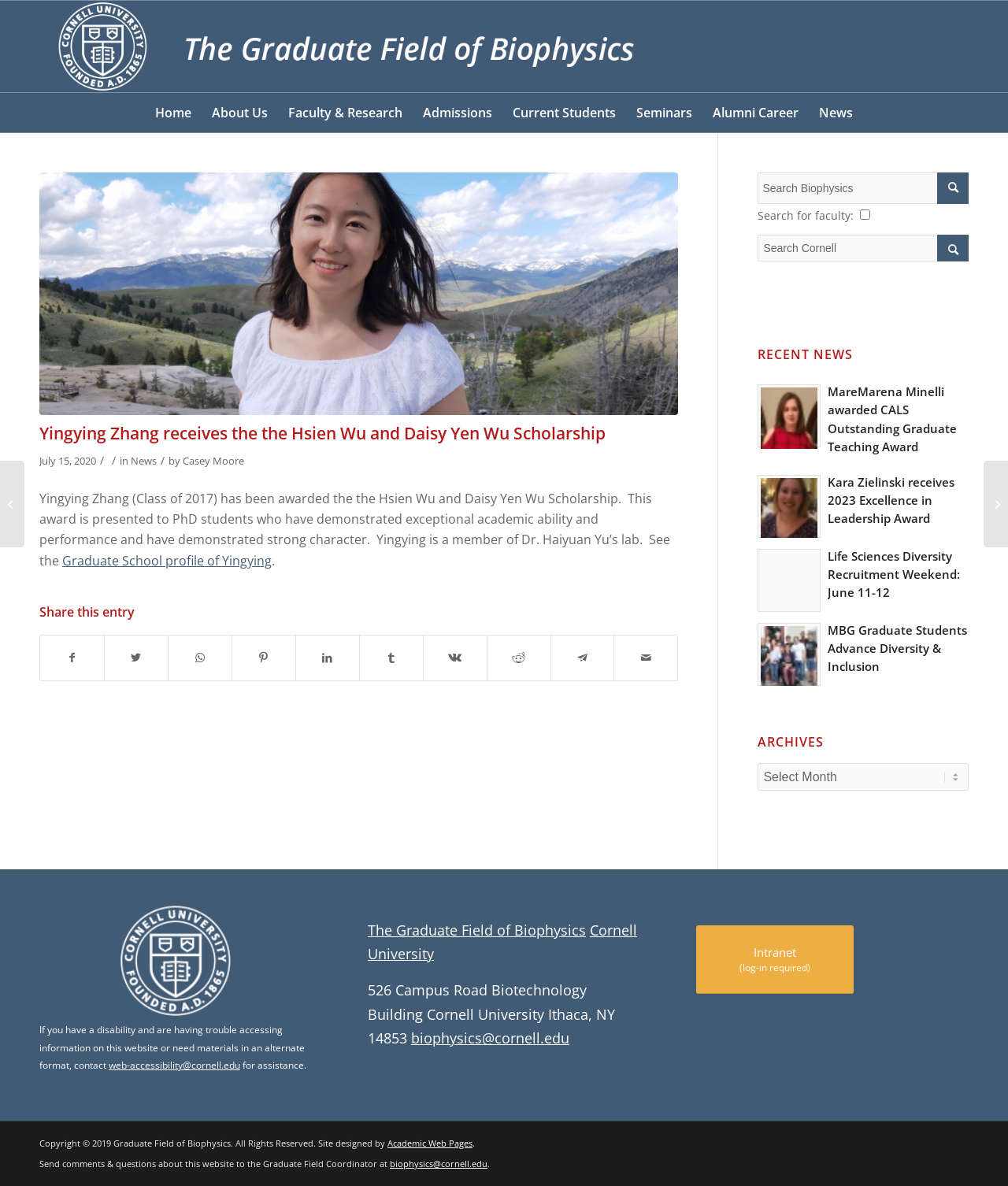Locate the bounding box coordinates of the item that should be clicked to fulfill the instruction: "Search for faculty in the Biophysics field".

[0.752, 0.145, 0.961, 0.172]